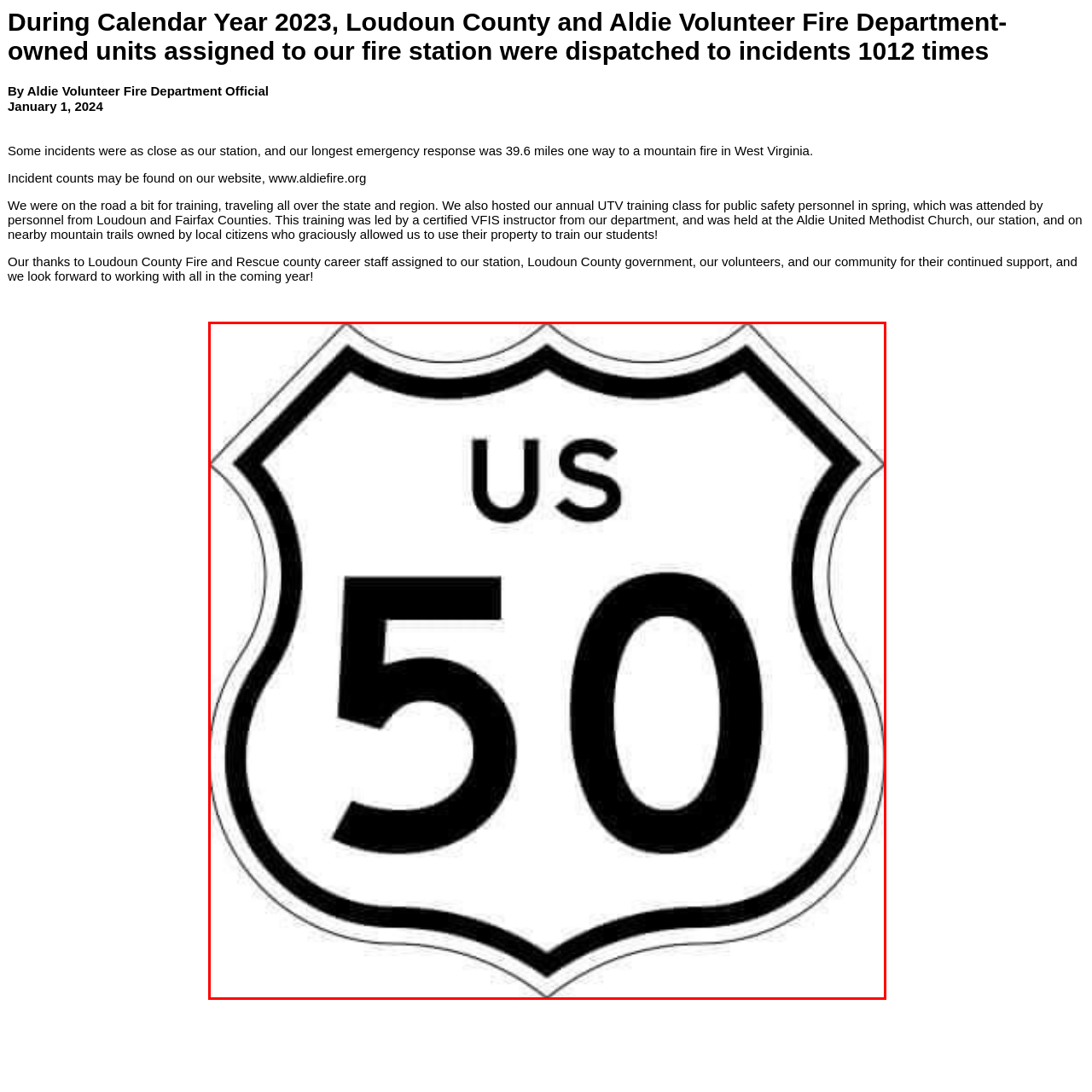Explain thoroughly what is happening in the image that is surrounded by the red box.

This image displays a road sign for US Route 50, characterized by its iconic shield shape. The sign prominently features "US" above the number "50," both rendered in bold, black font against a white background. US Route 50 is a significant highway in the United States, running east-west across several states, and is known for traversing diverse landscapes, including urban areas, rural settings, and scenic regions. This particular sign serves as a marker for travelers, indicating their route along this important roadway.